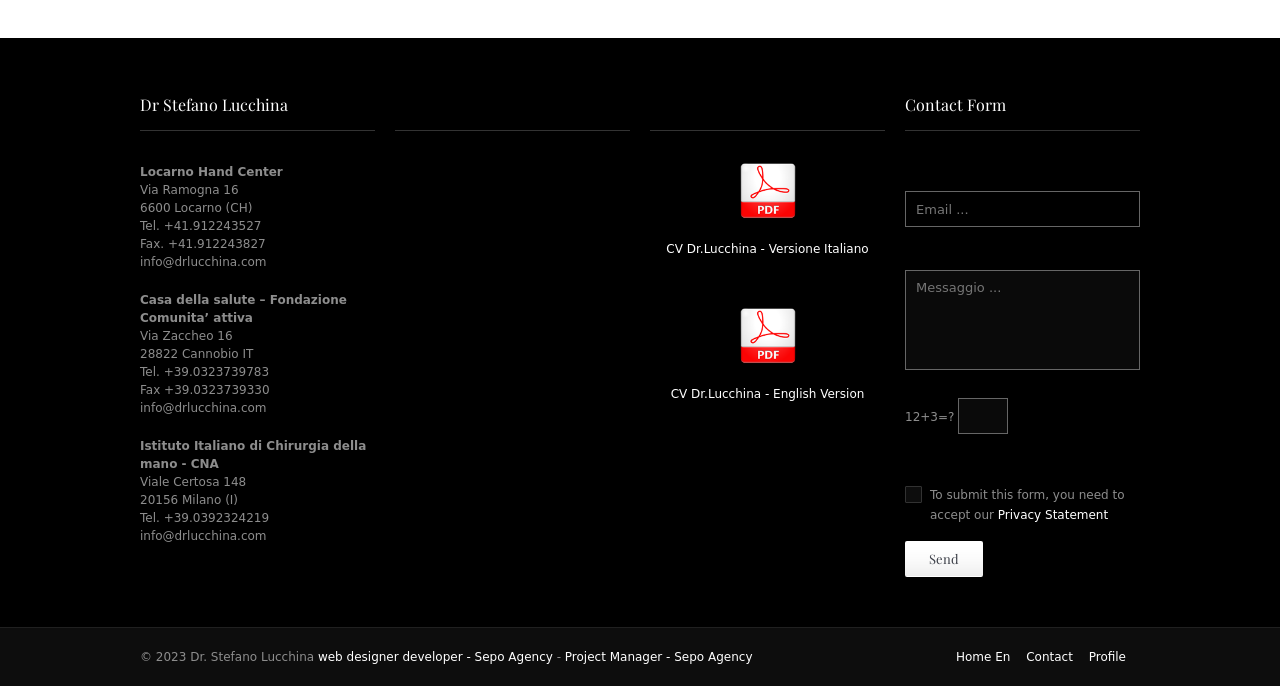Could you provide the bounding box coordinates for the portion of the screen to click to complete this instruction: "View the privacy statement"?

[0.78, 0.741, 0.866, 0.761]